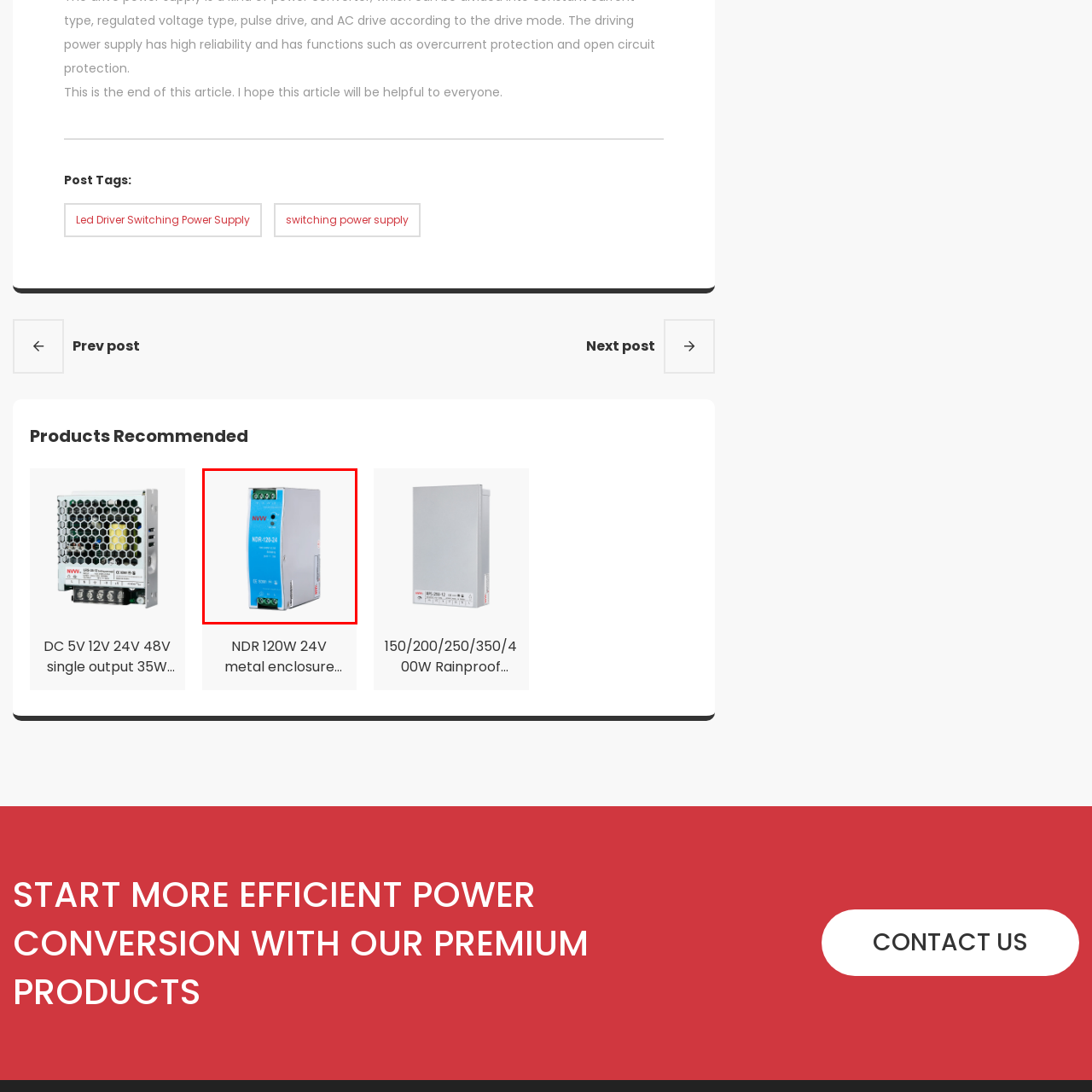Please examine the image highlighted by the red boundary and provide a comprehensive response to the following question based on the visual content: 
In what type of environments is the power supply suitable for use?

The caption notes that the power supply is 'suitable for rail-mounted setups in industrial and commercial environments', indicating that it is designed for use in these specific types of settings.